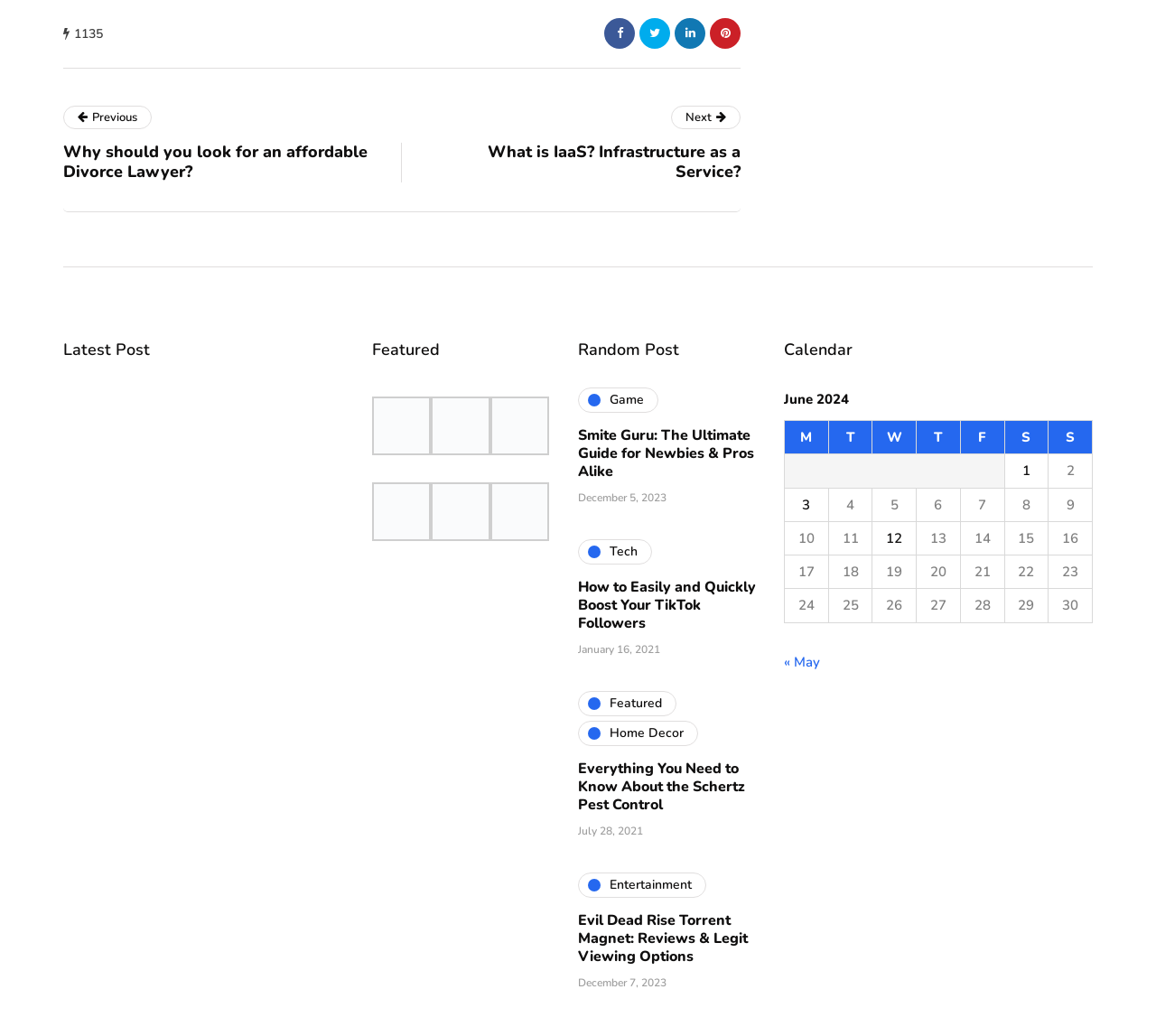Locate the bounding box coordinates of the element that should be clicked to execute the following instruction: "Download the 'SOAP NOTES TEMPLATE 01'".

None